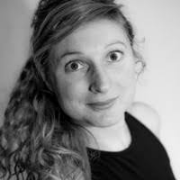Based on the image, provide a detailed response to the question:
What is the background of the portrait?

The background of the portrait is intentionally simple and unobtrusive, allowing the subject's features and enthusiasm for creation to stand out.